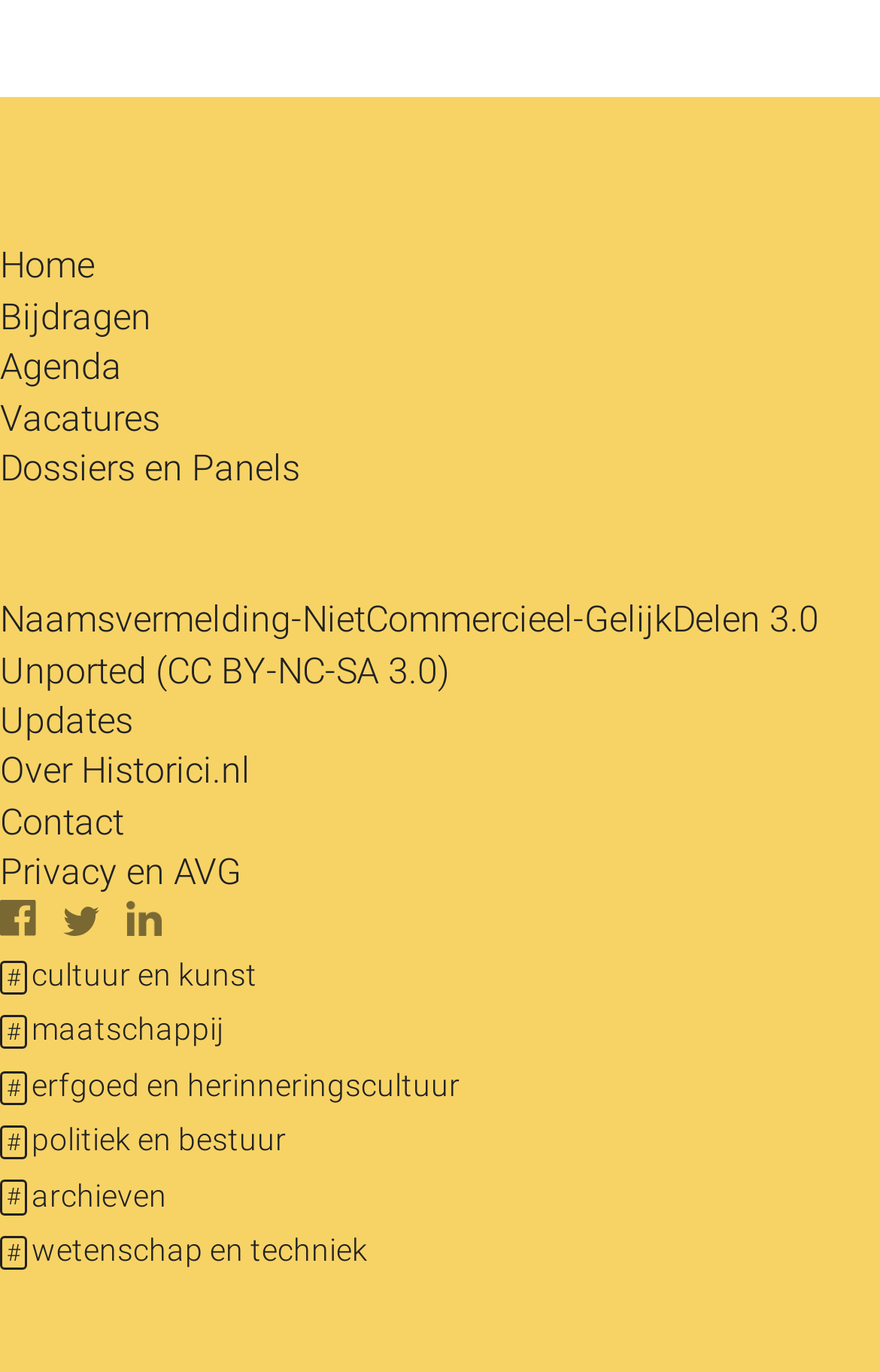Find the bounding box coordinates of the clickable region needed to perform the following instruction: "go to home page". The coordinates should be provided as four float numbers between 0 and 1, i.e., [left, top, right, bottom].

[0.0, 0.178, 0.108, 0.21]